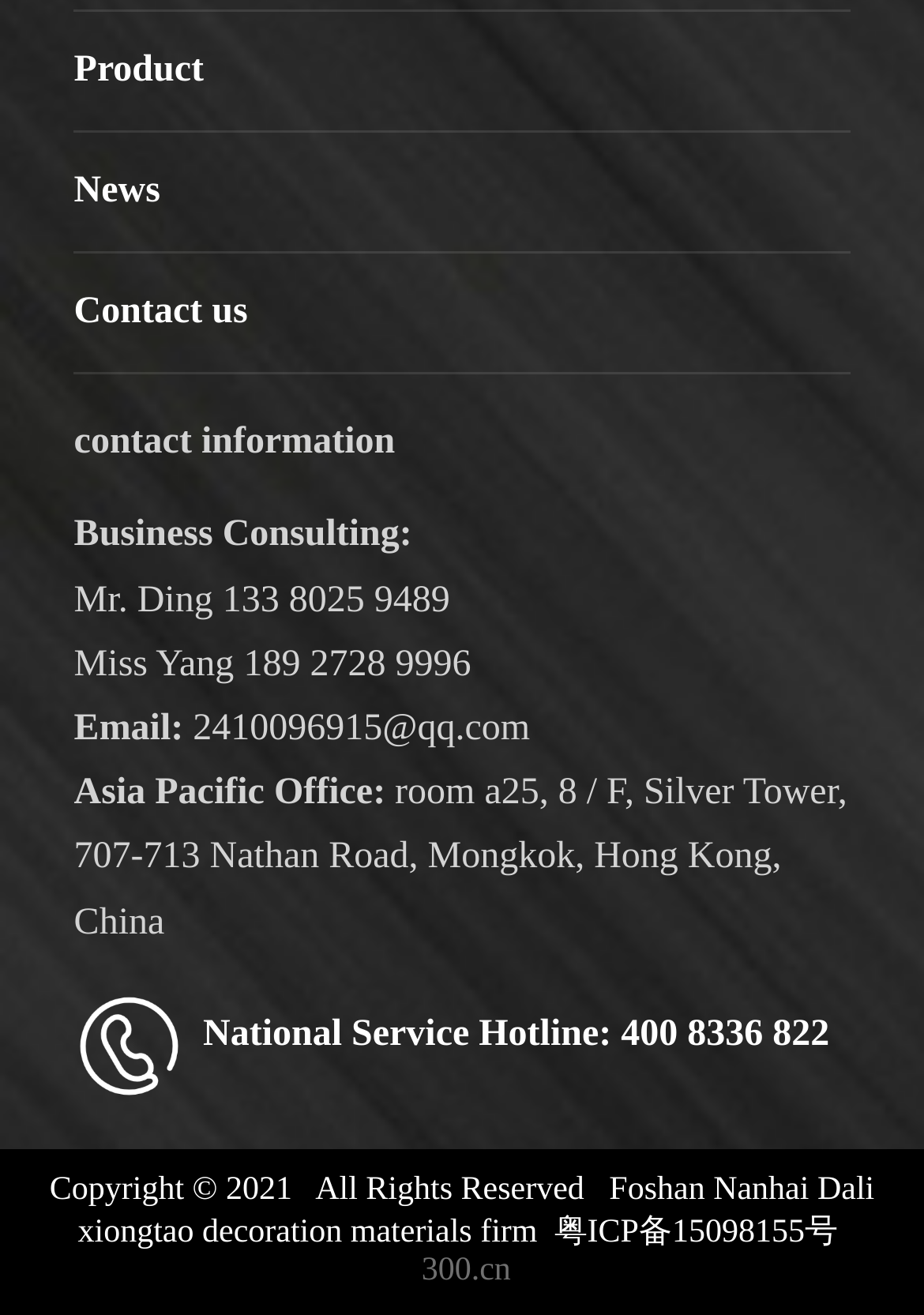Please provide a comprehensive answer to the question below using the information from the image: What is the location of the Asia Pacific Office?

I found a StaticText element with the text 'Asia Pacific Office:' and a nearby StaticText element with the text 'room a25, 8 / F, Silver Tower, 707-713 Nathan Road, Mongkok, Hong Kong, China', which suggests that the Asia Pacific Office is located in Hong Kong, China.